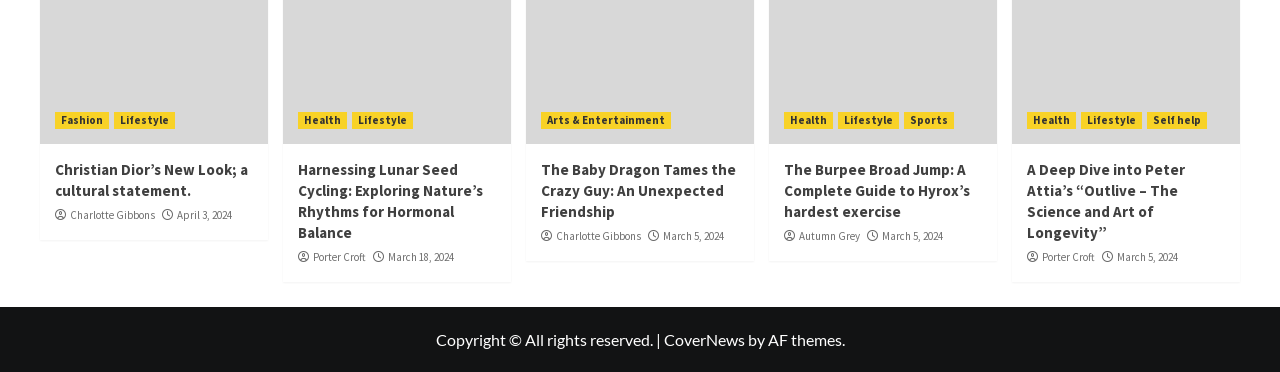Please find the bounding box coordinates (top-left x, top-left y, bottom-right x, bottom-right y) in the screenshot for the UI element described as follows: Arts & Entertainment

[0.423, 0.301, 0.524, 0.347]